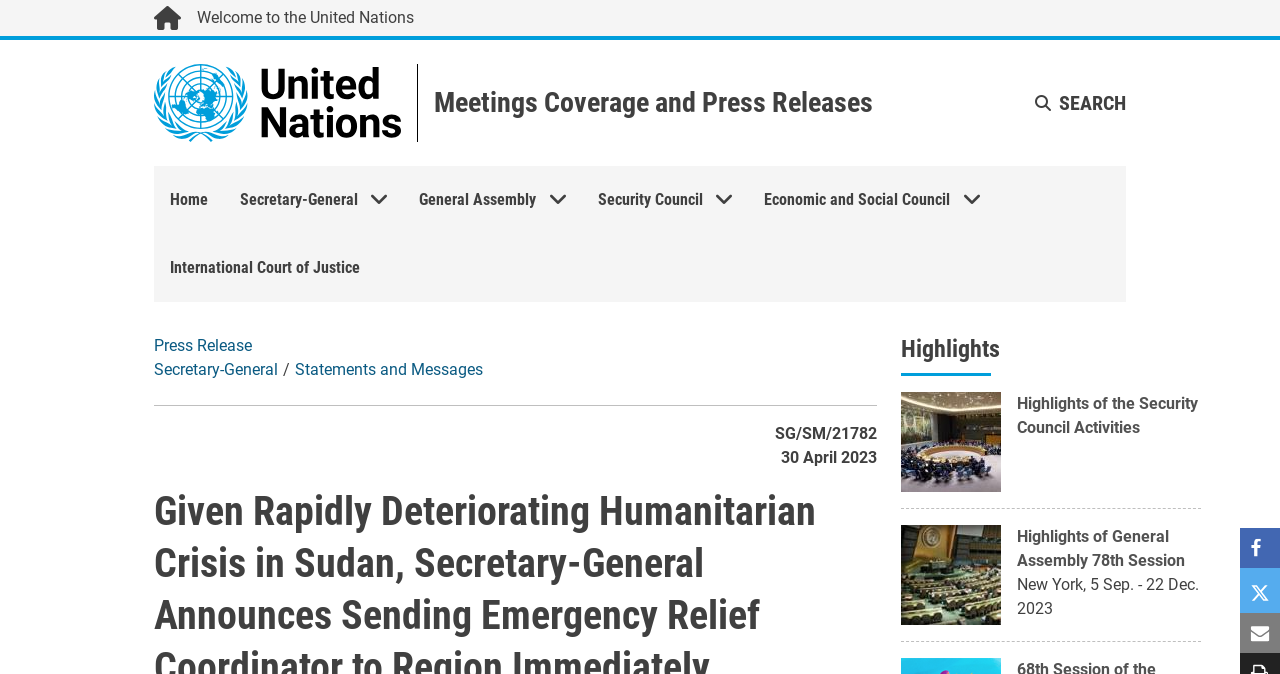Can you find and provide the main heading text of this webpage?

Given Rapidly Deteriorating Humanitarian Crisis in Sudan, Secretary-General Announces Sending Emergency Relief Coordinator to Region Immediately